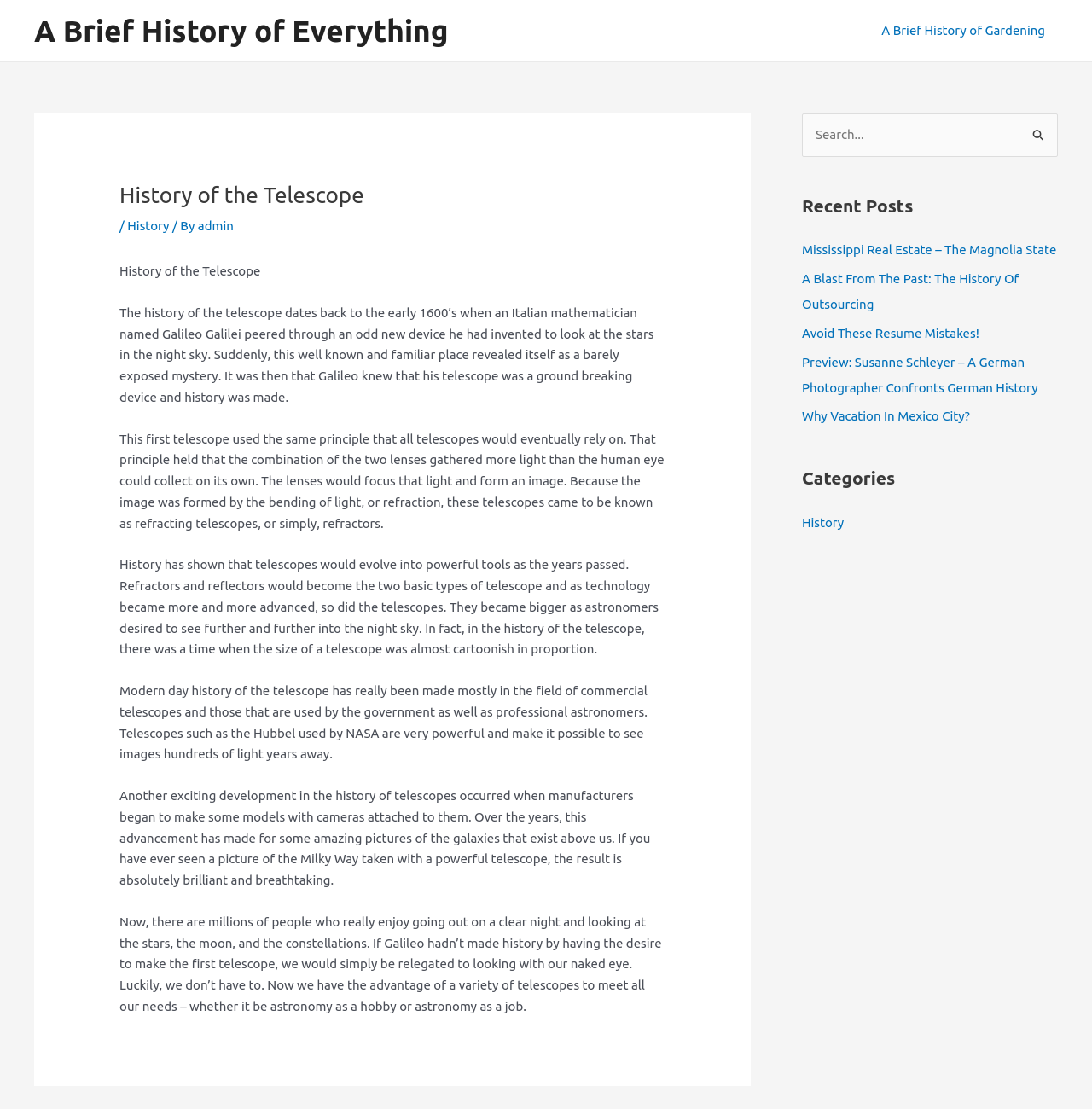Identify the bounding box coordinates for the UI element mentioned here: "A Brief History of Everything". Provide the coordinates as four float values between 0 and 1, i.e., [left, top, right, bottom].

[0.031, 0.012, 0.41, 0.043]